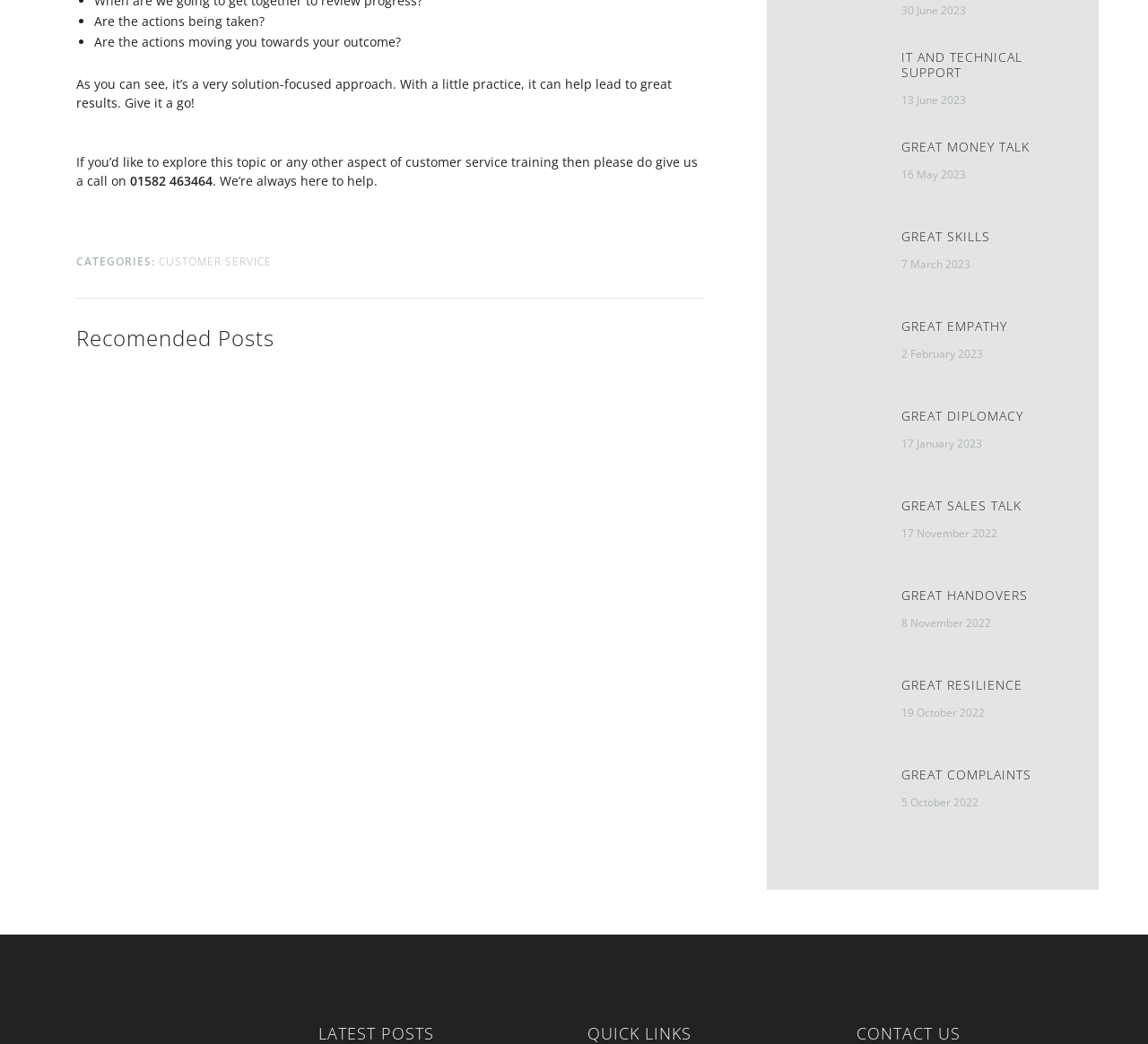What is the phone number to call for customer service training?
Using the details shown in the screenshot, provide a comprehensive answer to the question.

The phone number can be found in the paragraph of text that starts with 'If you’d like to explore this topic or any other aspect of customer service training then please do give us a call on'. The number is 01582 463464.